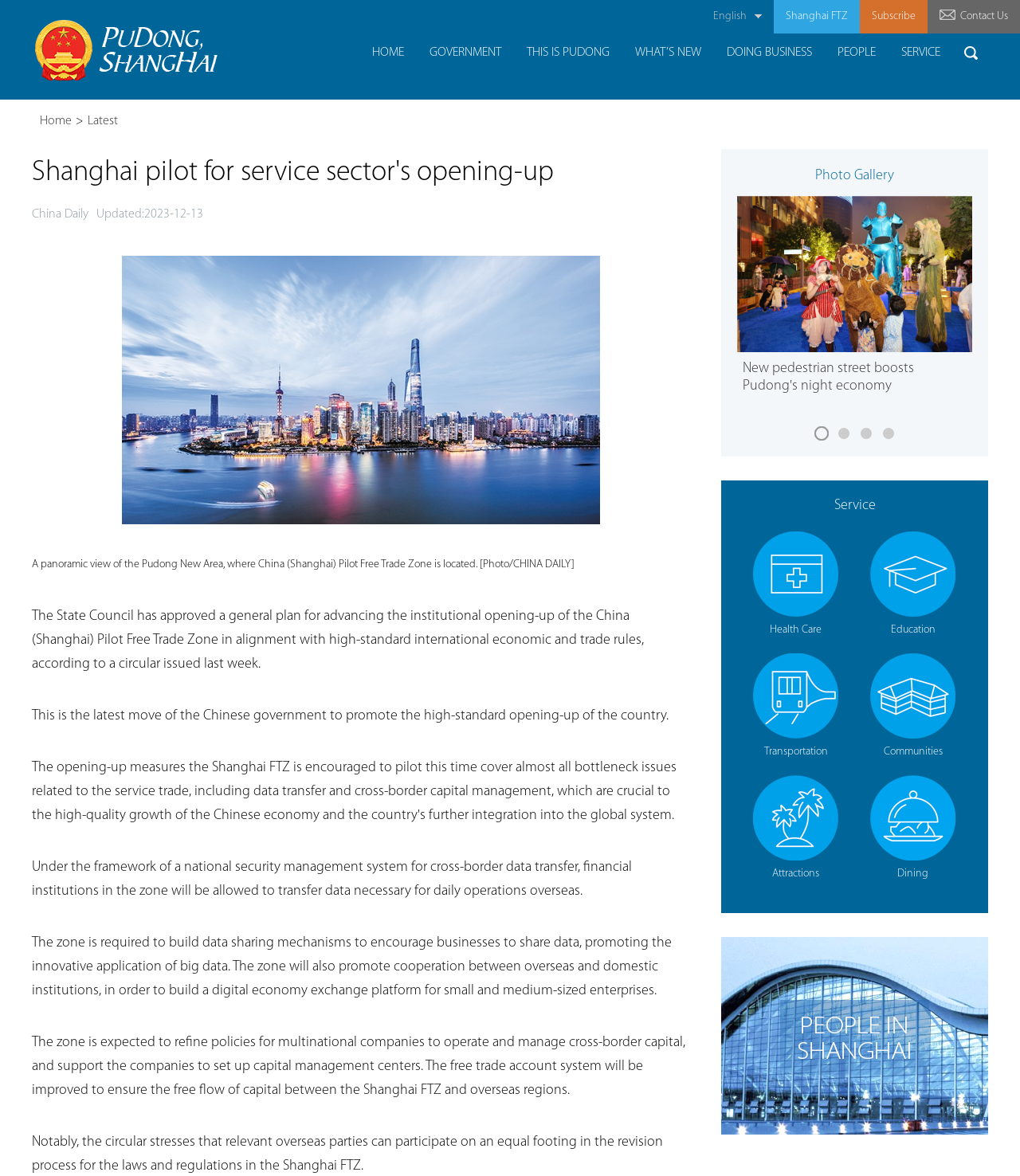Please find the bounding box for the UI component described as follows: "Service".

[0.818, 0.423, 0.858, 0.436]